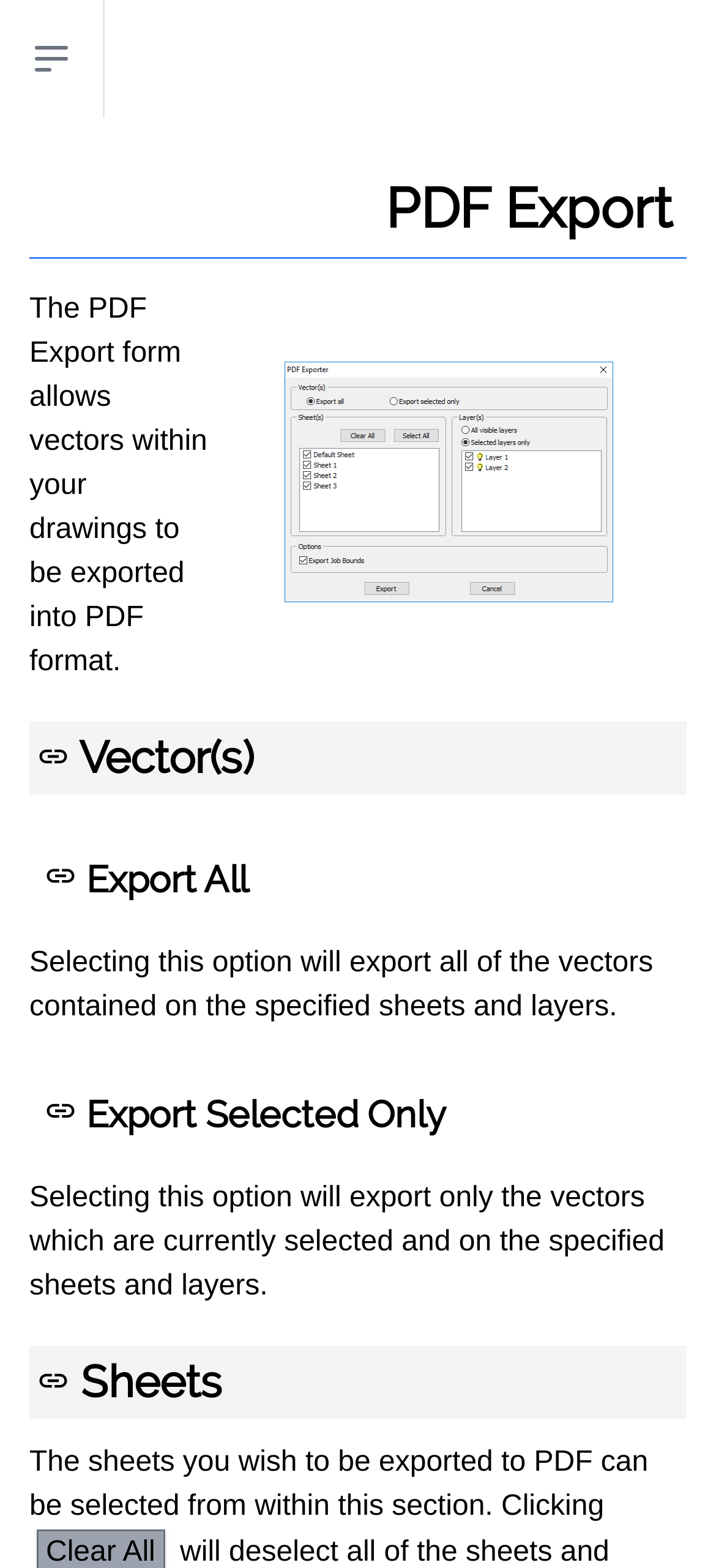Please specify the bounding box coordinates in the format (top-left x, top-left y, bottom-right x, bottom-right y), with values ranging from 0 to 1. Identify the bounding box for the UI component described as follows: IAM Canada News

None